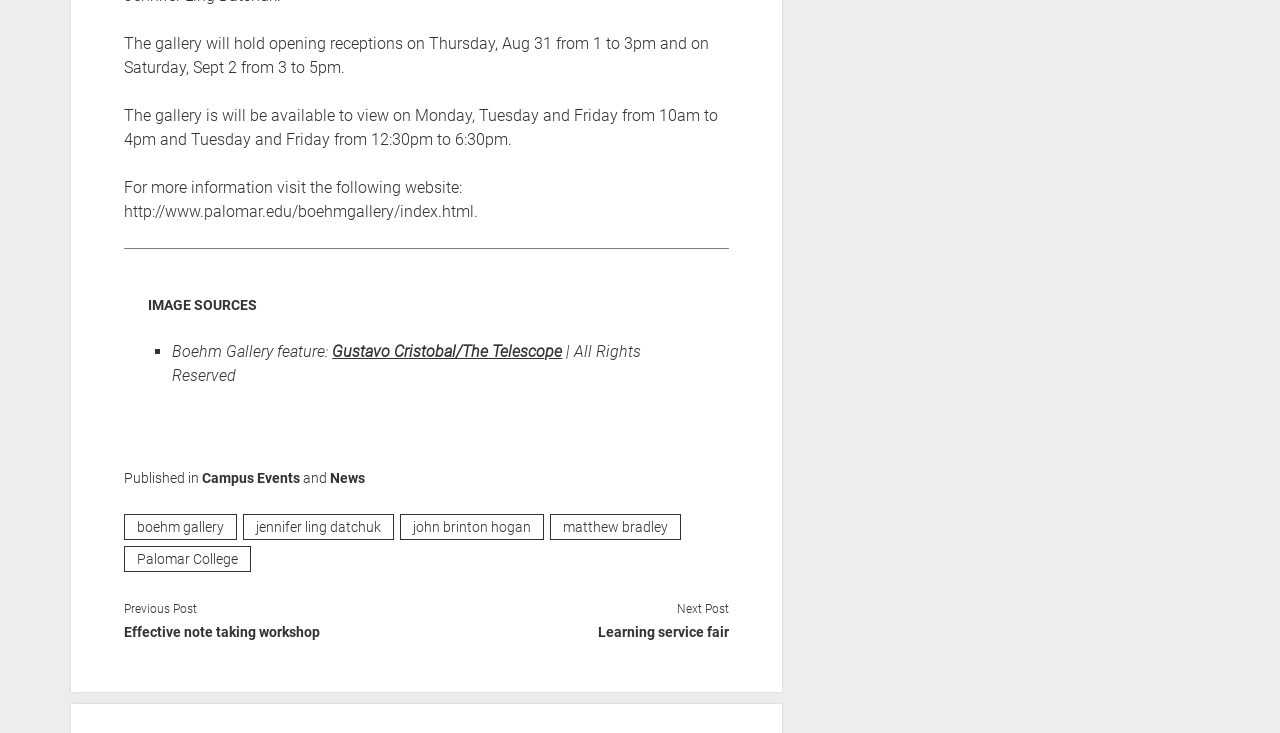What is the name of the first artist featured in the gallery?
Please provide a comprehensive answer based on the information in the image.

The answer can be found in the link element with the text 'Gustavo Cristobal/The Telescope', which is the first artist featured in the gallery.